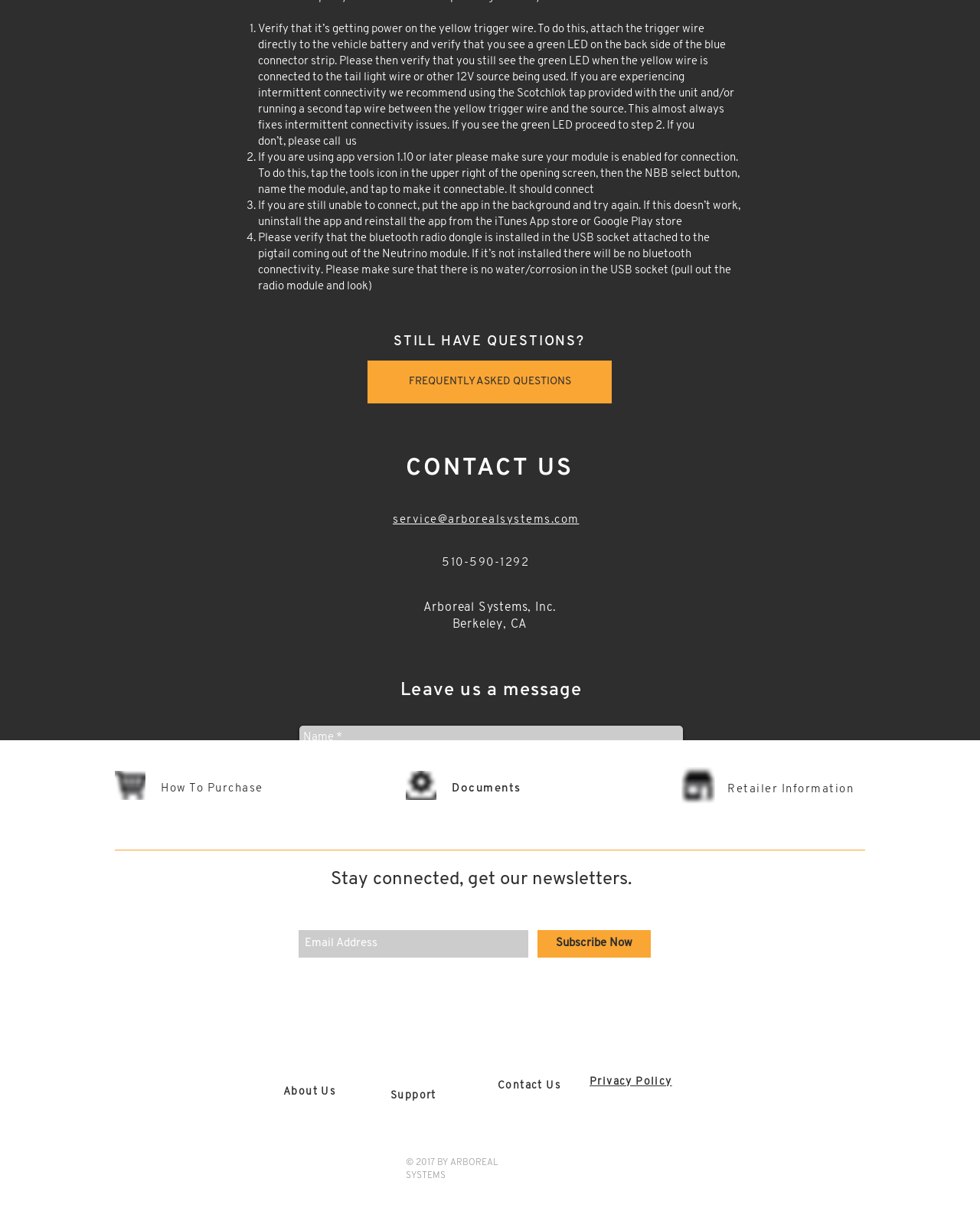Determine the bounding box coordinates of the region to click in order to accomplish the following instruction: "Enter your name in the 'Name *' field". Provide the coordinates as four float numbers between 0 and 1, specifically [left, top, right, bottom].

[0.305, 0.599, 0.697, 0.619]